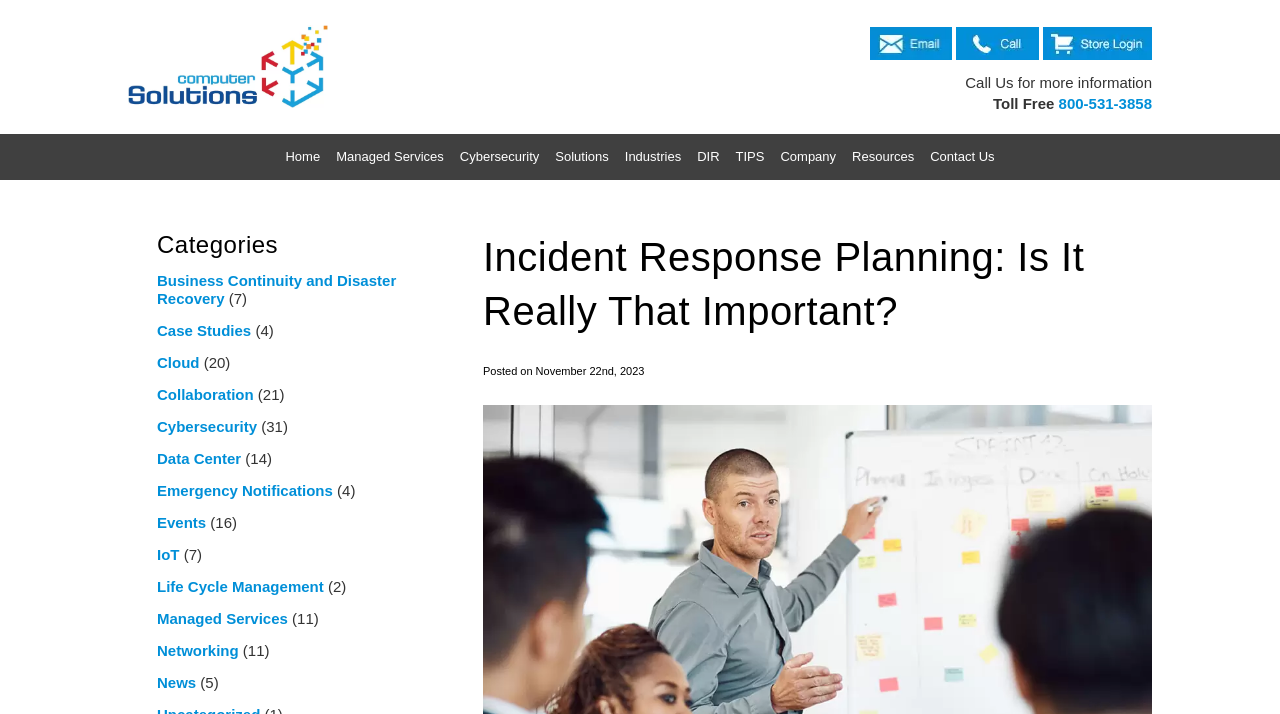Bounding box coordinates are to be given in the format (top-left x, top-left y, bottom-right x, bottom-right y). All values must be floating point numbers between 0 and 1. Provide the bounding box coordinate for the UI element described as: Managed Services

[0.256, 0.188, 0.353, 0.252]